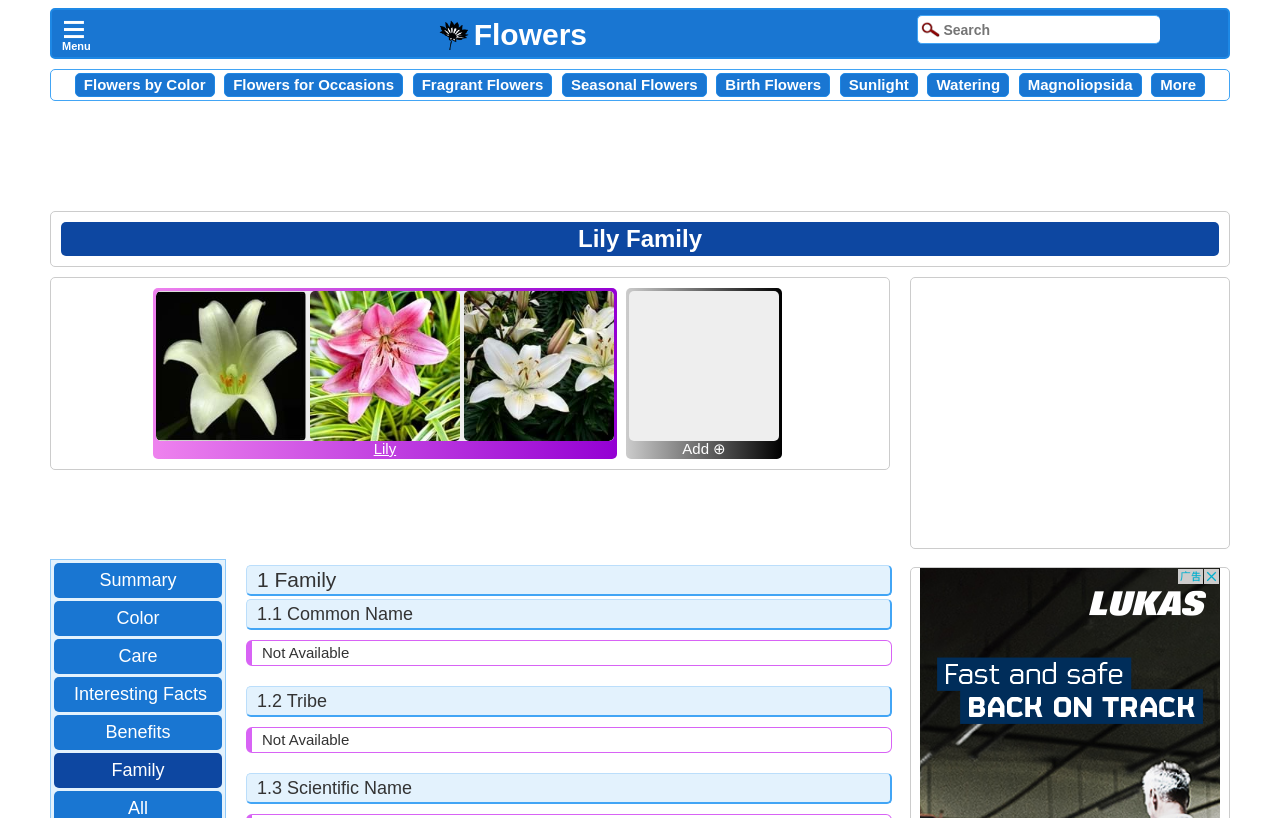What is the purpose of the textbox?
Please respond to the question with as much detail as possible.

The purpose of the textbox can be determined by its label 'Search', which is located at the top right corner of the webpage, indicating that it is used for searching purposes.